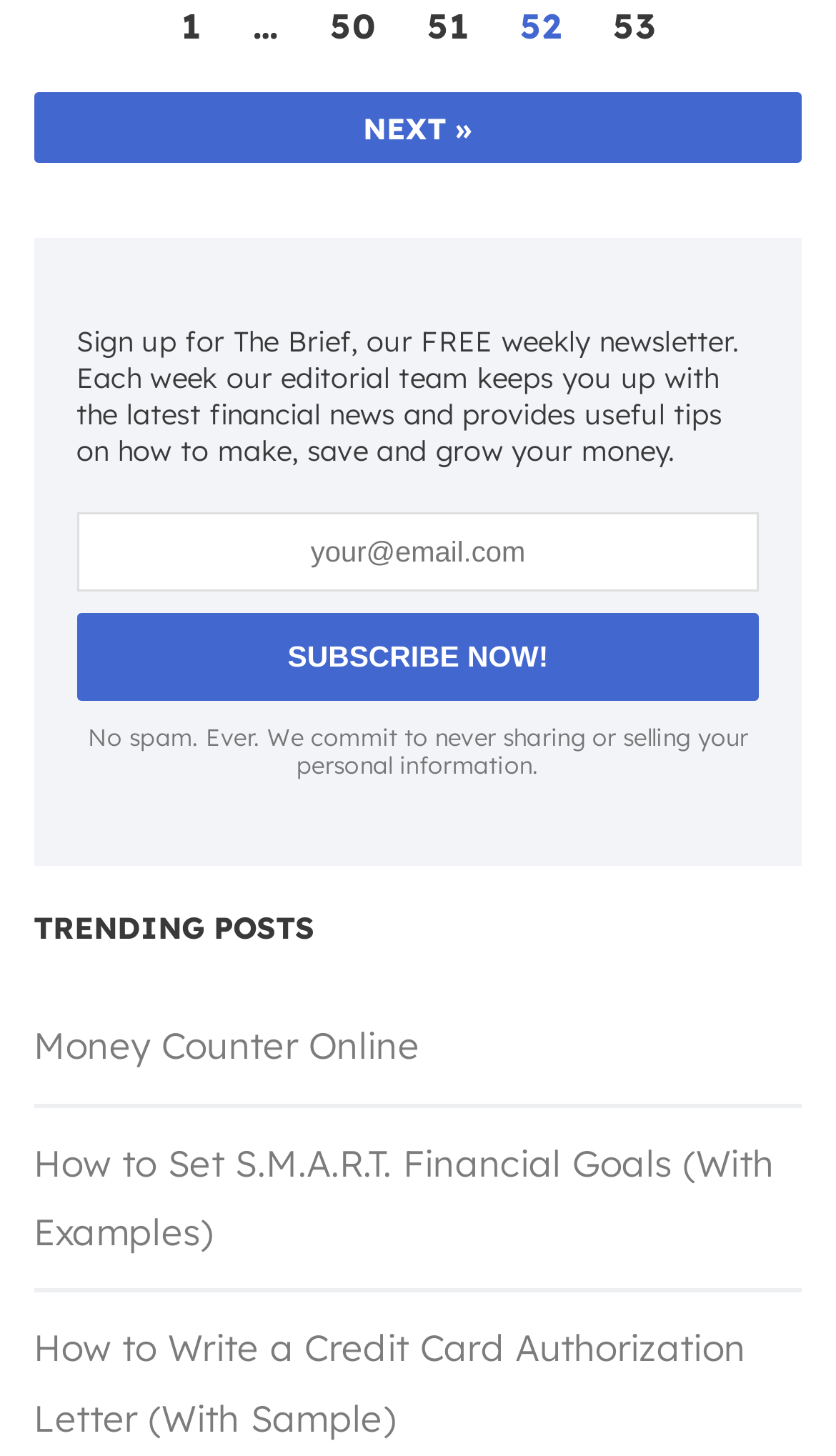What is the text of the last link?
Craft a detailed and extensive response to the question.

The last link is located at the bottom of the webpage with a bounding box coordinate of [0.04, 0.91, 0.892, 0.989]. The OCR text of this link is 'How to Write a Credit Card Authorization Letter (With Sample)'.